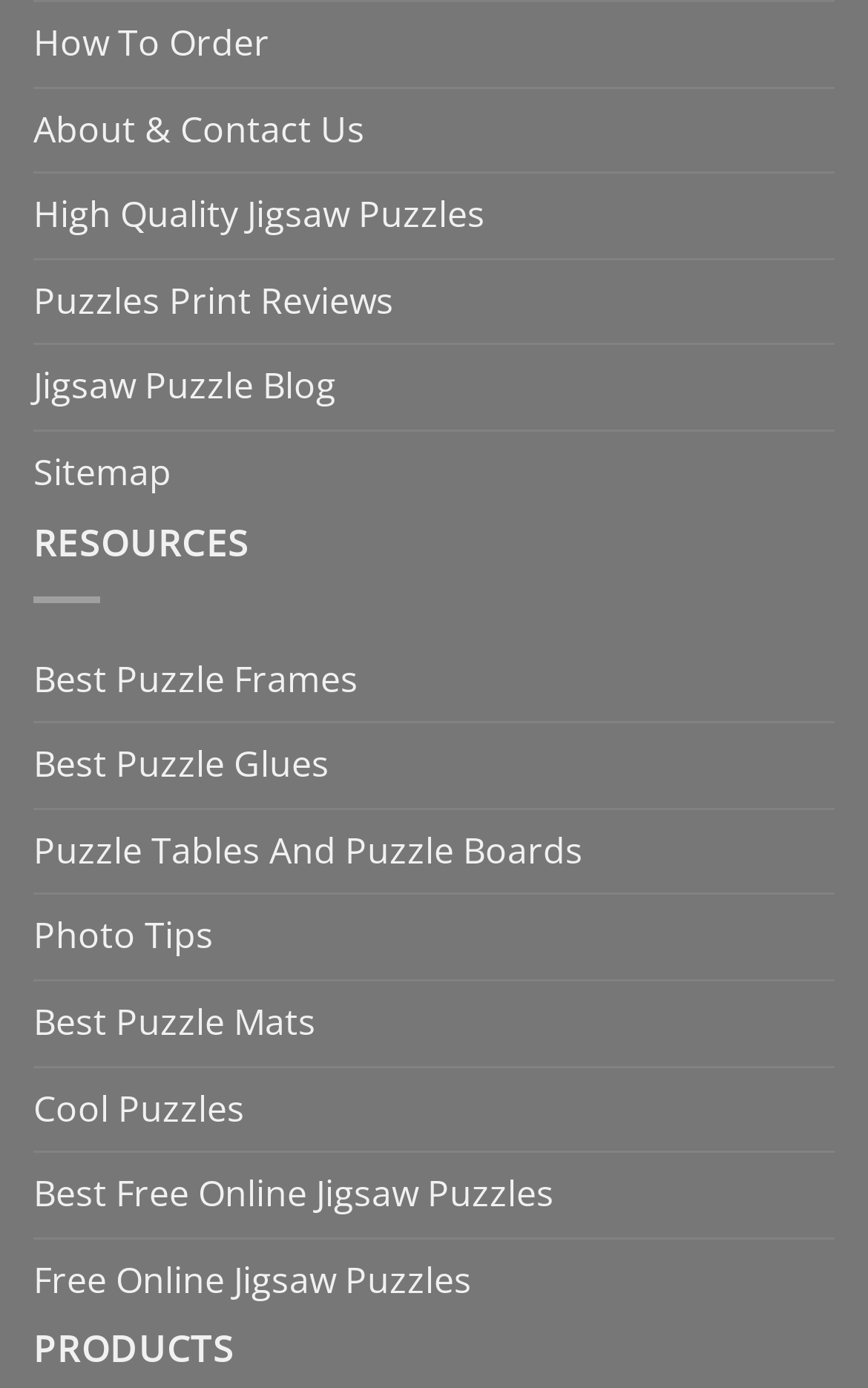What is the first link in the products section?
Answer the question based on the image using a single word or a brief phrase.

Not found